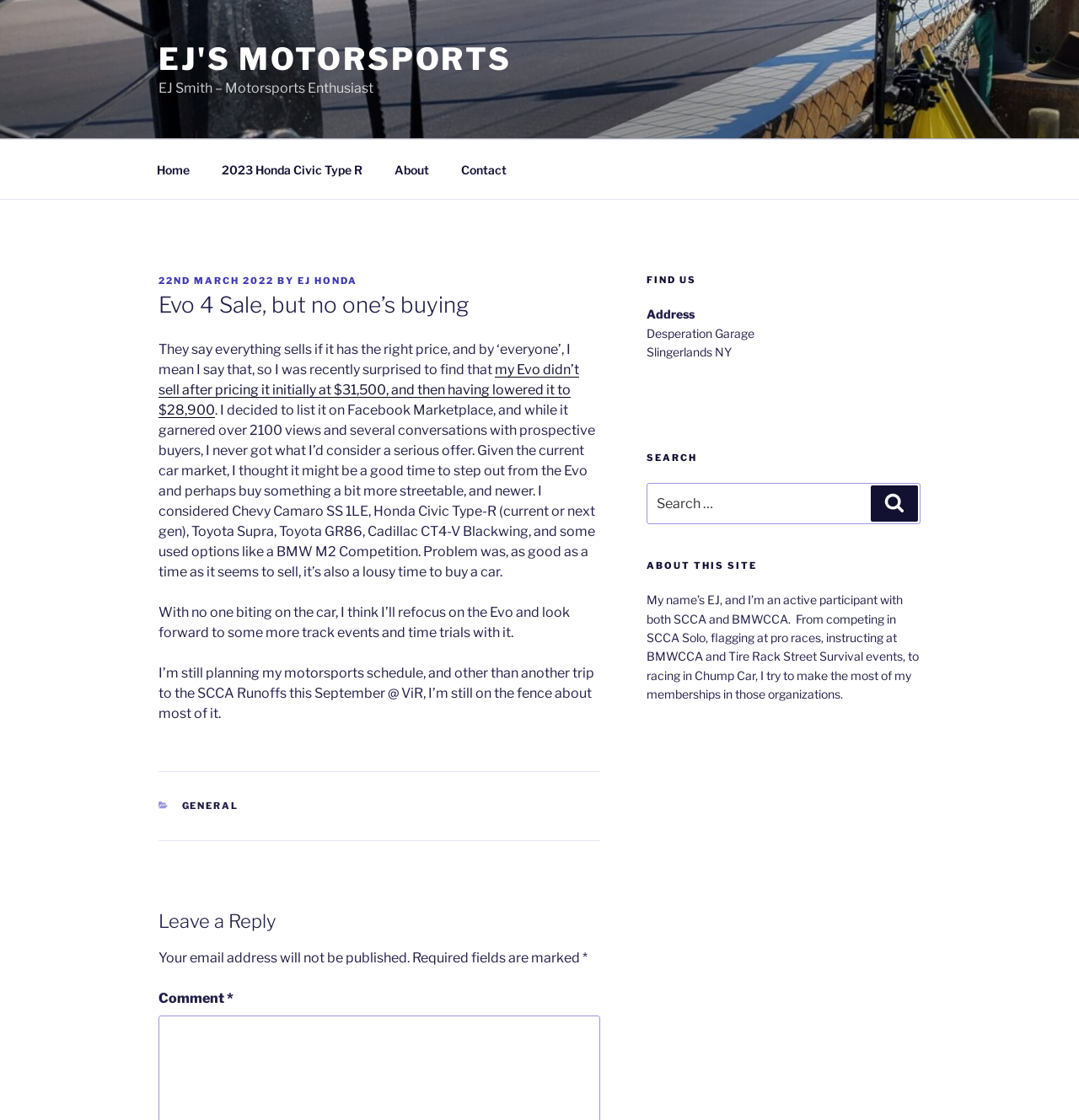Bounding box coordinates must be specified in the format (top-left x, top-left y, bottom-right x, bottom-right y). All values should be floating point numbers between 0 and 1. What are the bounding box coordinates of the UI element described as: 22nd March 202227th December 2023

[0.147, 0.245, 0.254, 0.256]